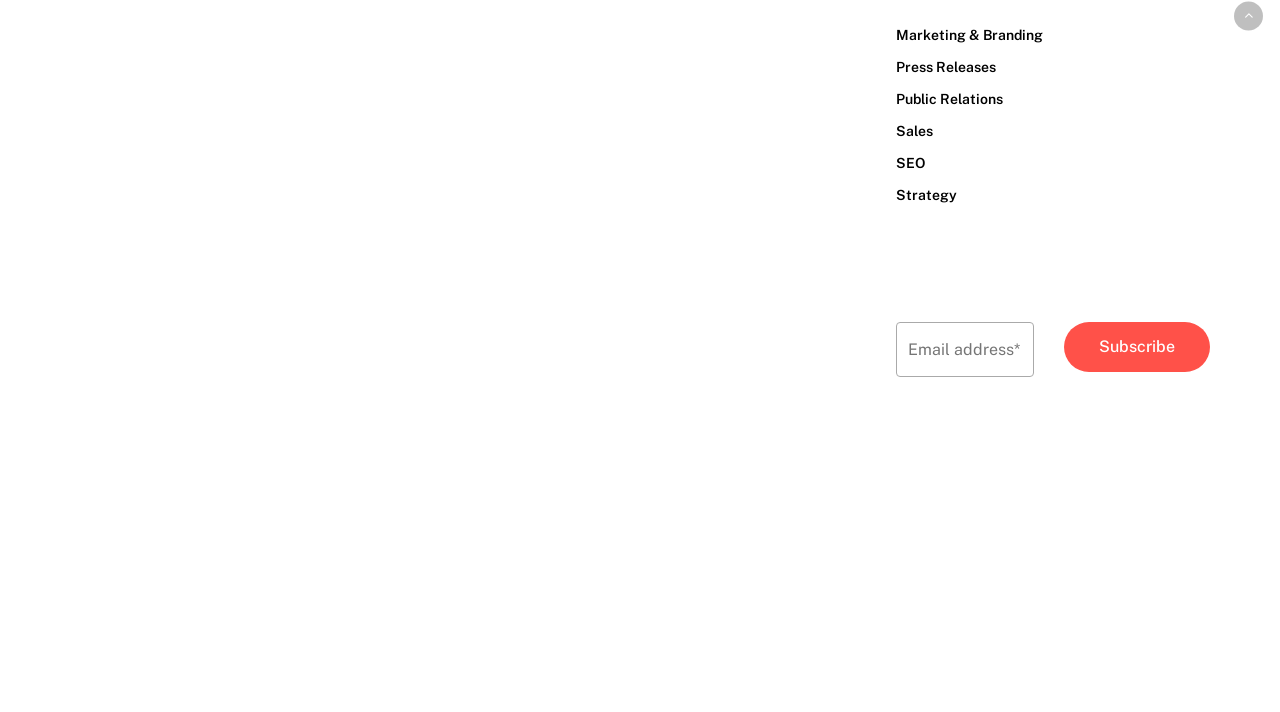Identify the bounding box coordinates for the UI element described as: "Press Releases".

[0.7, 0.078, 0.945, 0.112]